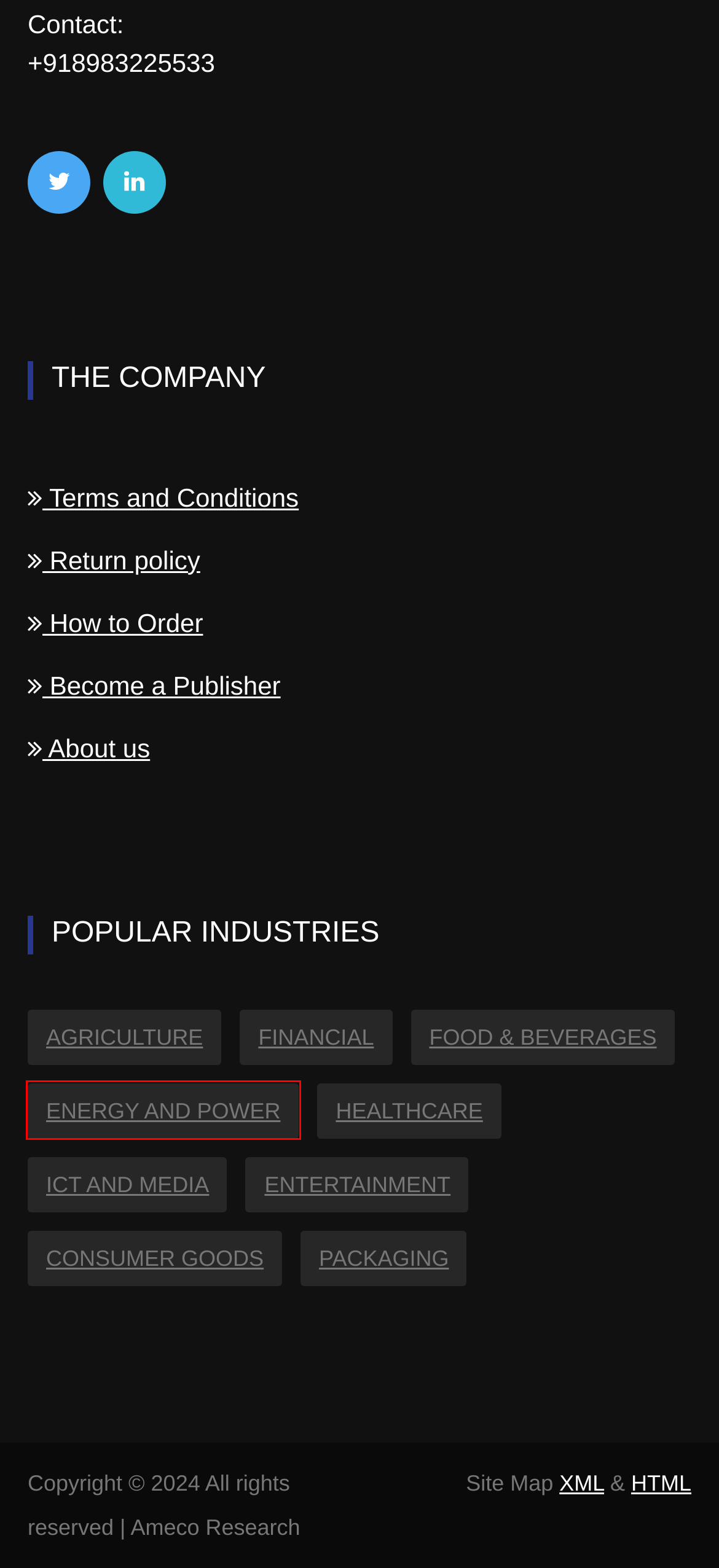Review the screenshot of a webpage containing a red bounding box around an element. Select the description that best matches the new webpage after clicking the highlighted element. The options are:
A. Food & Beverages - Ameco Research
B. Packaging - Ameco Research
C. Terms and Conditions - Ameco Research
D. Agriculture - Ameco Research
E. Healthcare - Ameco Research
F. Entertainment - Ameco Research
G. Become publisher form at Ameco Research
H. Energy and Power - Ameco Research

H